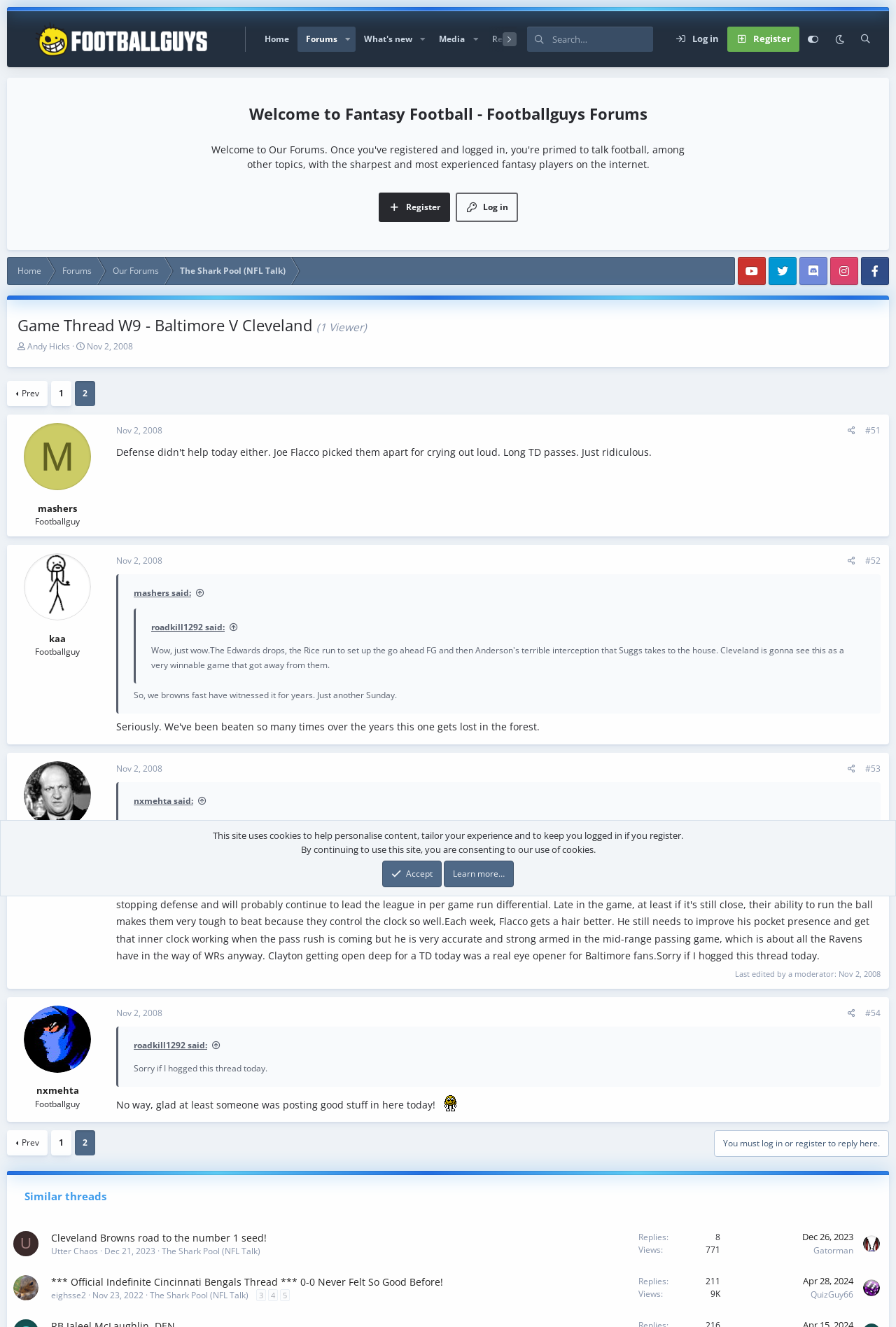Locate the UI element that matches the description parent_node: What's new aria-label="Toggle expanded" in the webpage screenshot. Return the bounding box coordinates in the format (top-left x, top-left y, bottom-right x, bottom-right y), with values ranging from 0 to 1.

[0.463, 0.02, 0.481, 0.039]